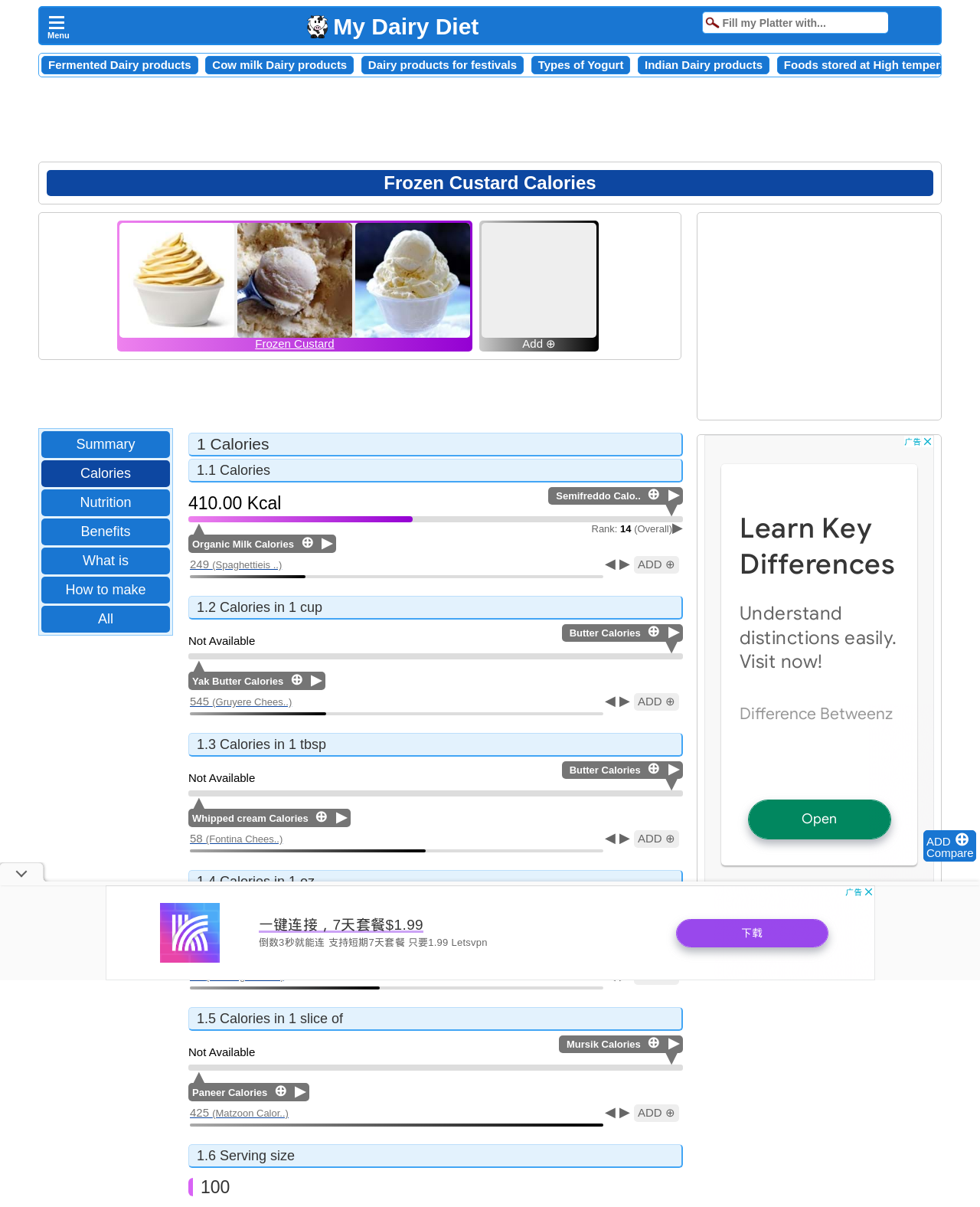Please locate the bounding box coordinates of the element that should be clicked to complete the given instruction: "View Frozen Custard Calories".

[0.192, 0.402, 0.287, 0.424]